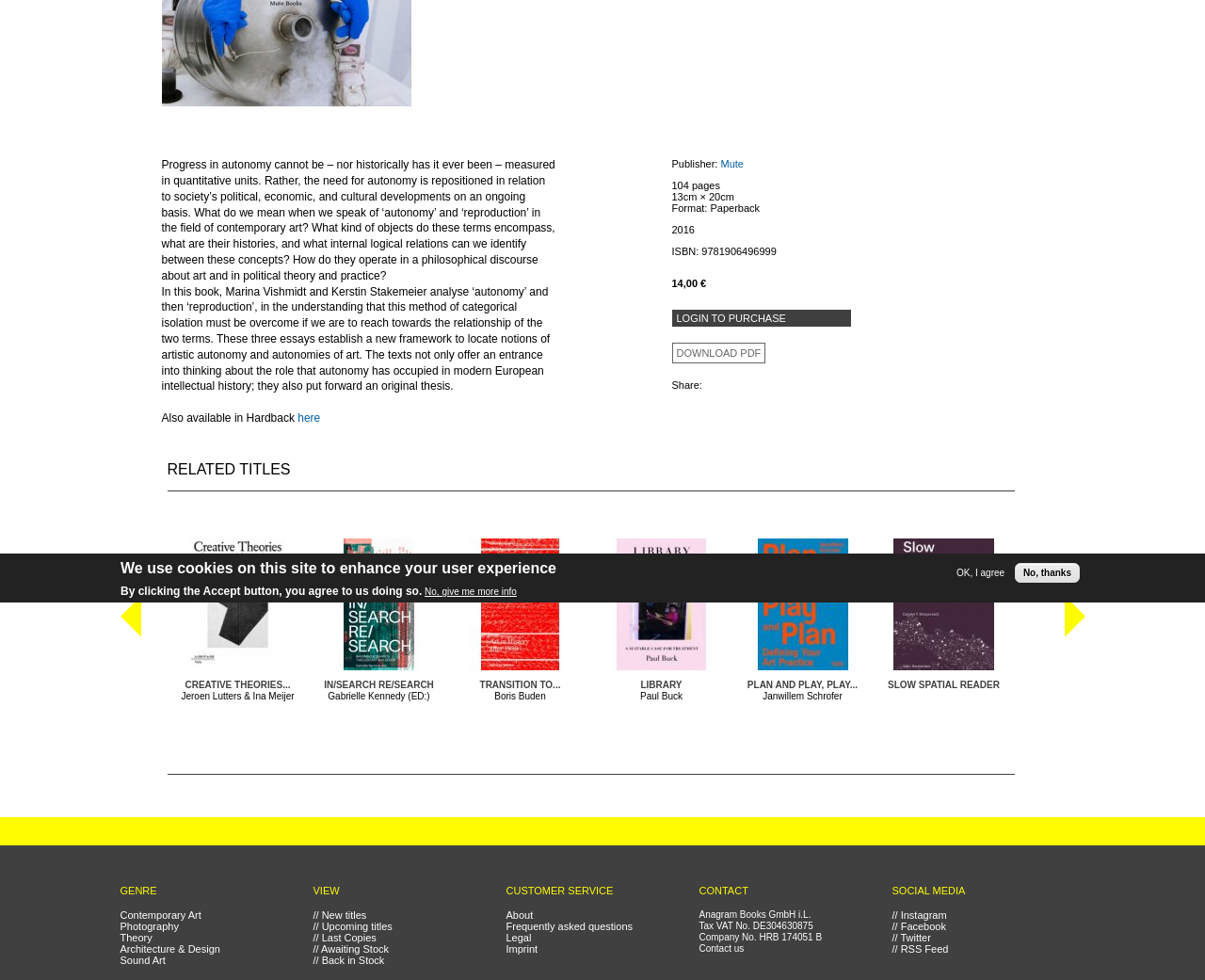Extract the bounding box coordinates for the UI element described by the text: "No, give me more info". The coordinates should be in the form of [left, top, right, bottom] with values between 0 and 1.

[0.352, 0.599, 0.429, 0.609]